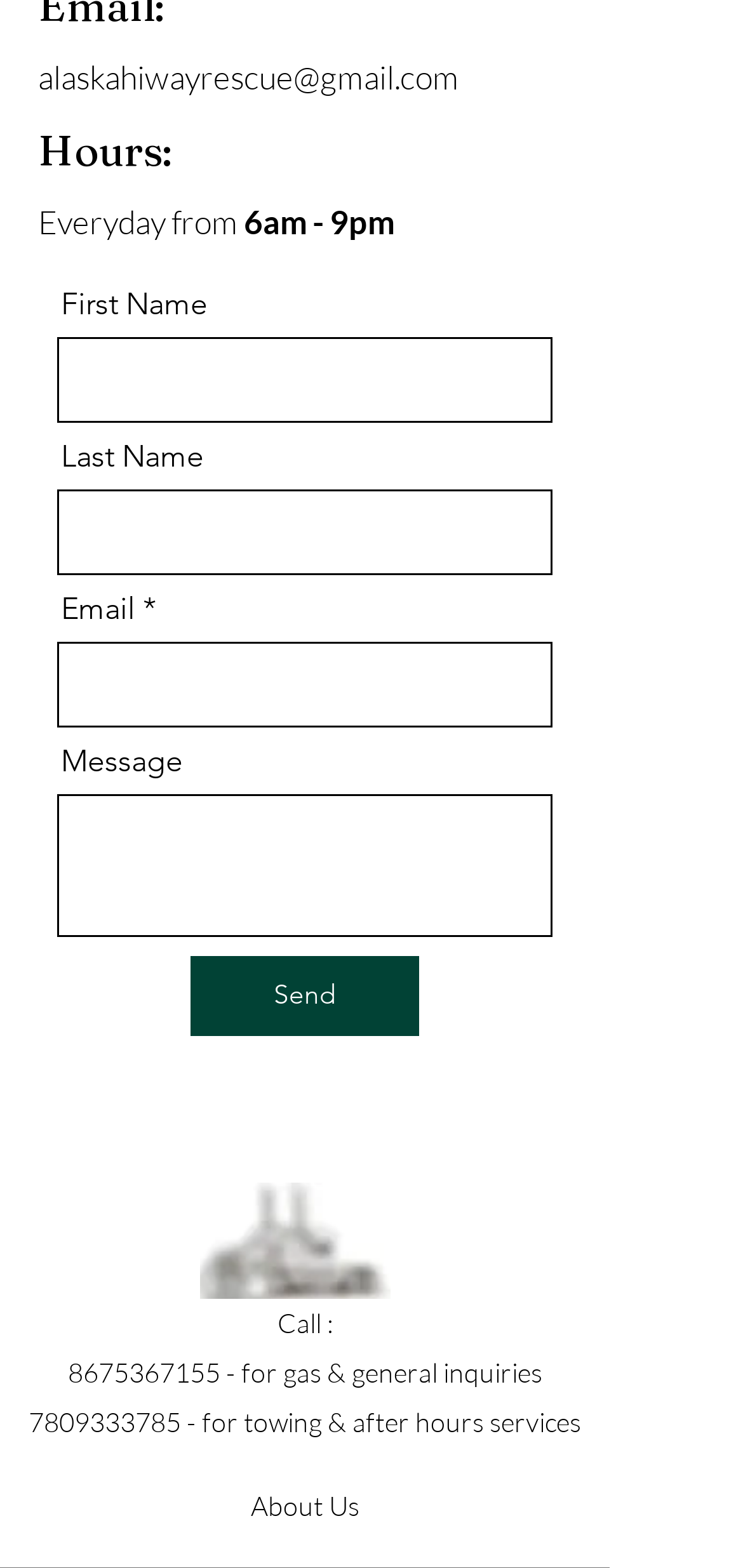What is the purpose of the form? Based on the screenshot, please respond with a single word or phrase.

To send a message